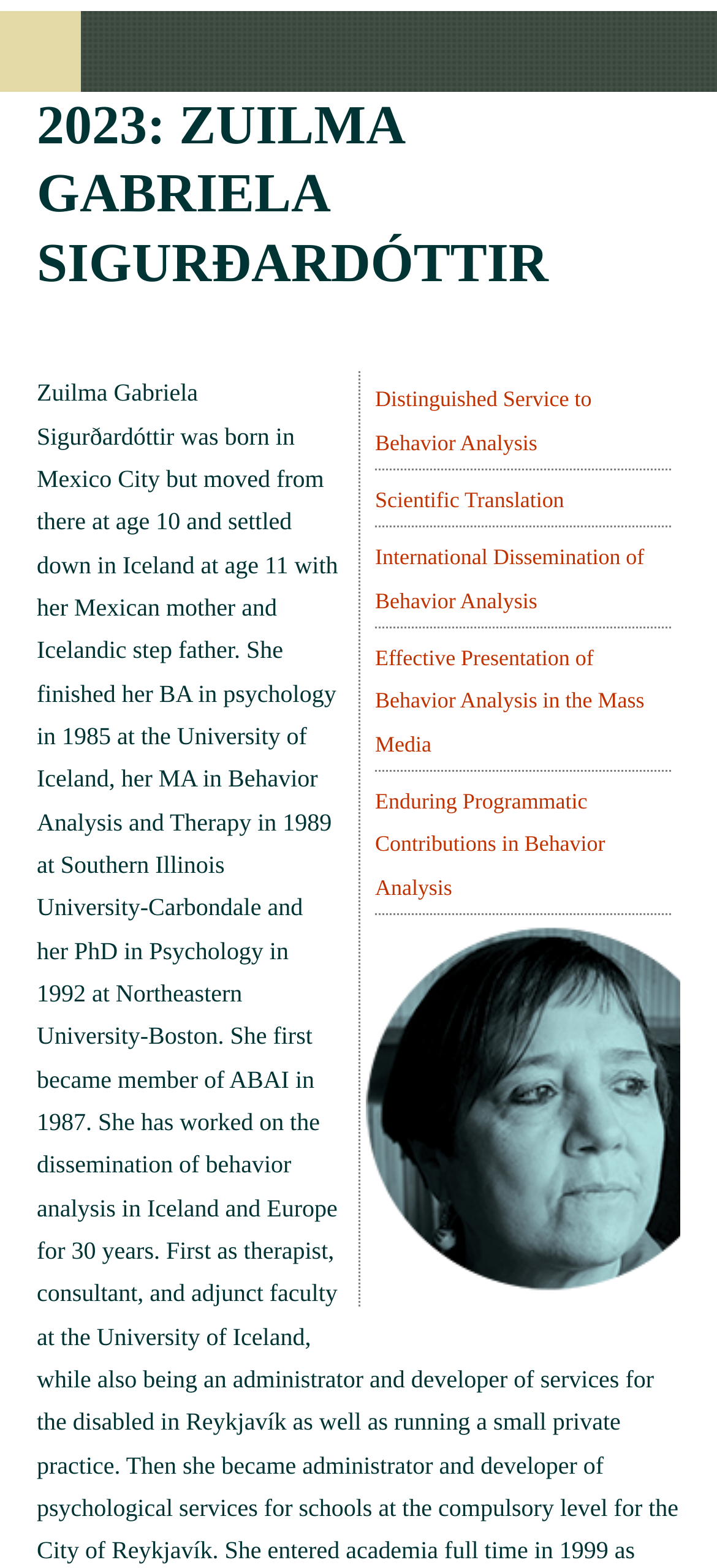Can you look at the image and give a comprehensive answer to the question:
What is the width of the header section?

I calculated the width of the header section by subtracting the left x-coordinate from the right x-coordinate of the header element, which gives 0.949 - 0.051 = 0.898.